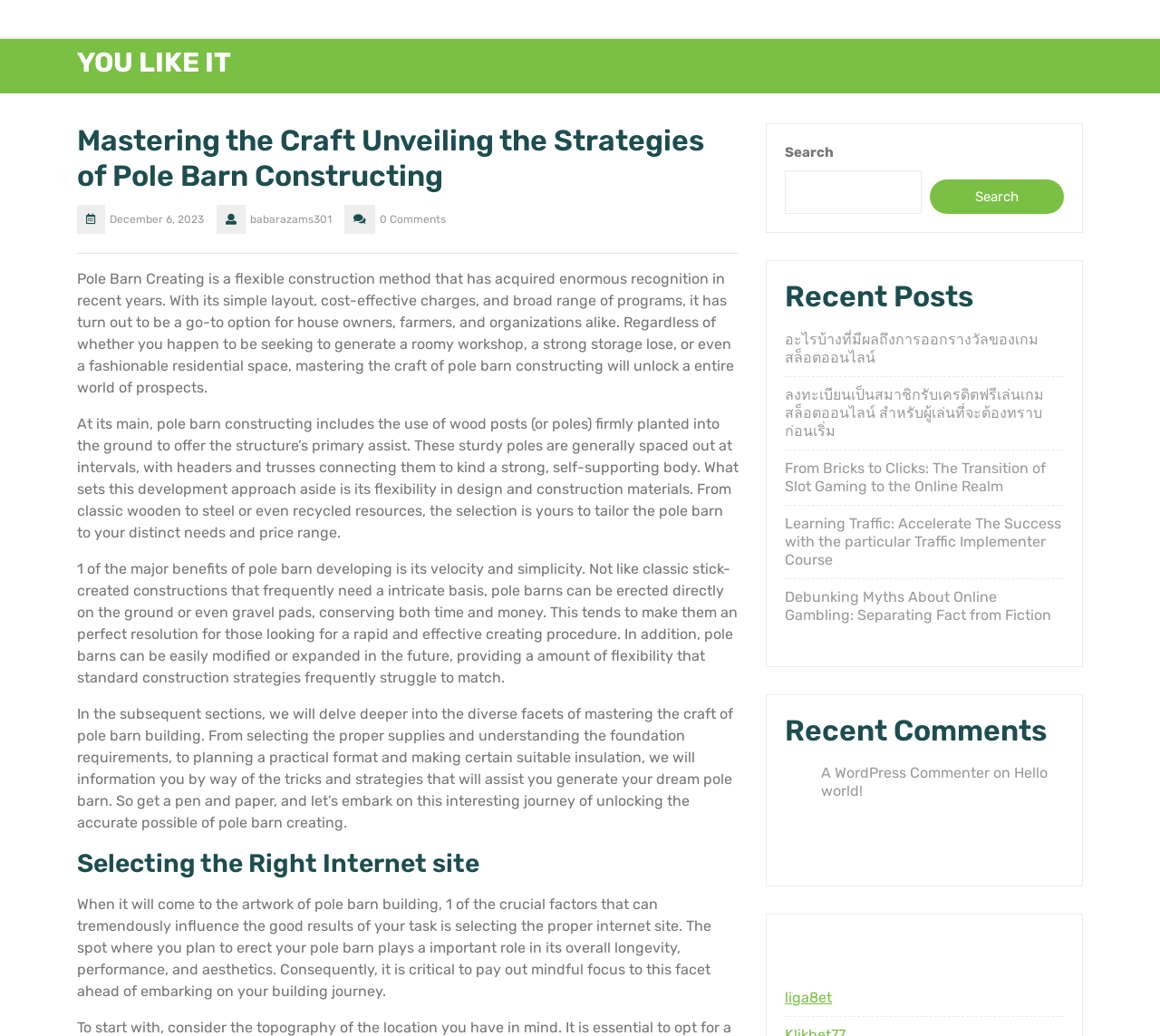Determine the bounding box coordinates of the clickable element to achieve the following action: 'Check the 'Recent Comments''. Provide the coordinates as four float values between 0 and 1, formatted as [left, top, right, bottom].

[0.677, 0.688, 0.917, 0.722]